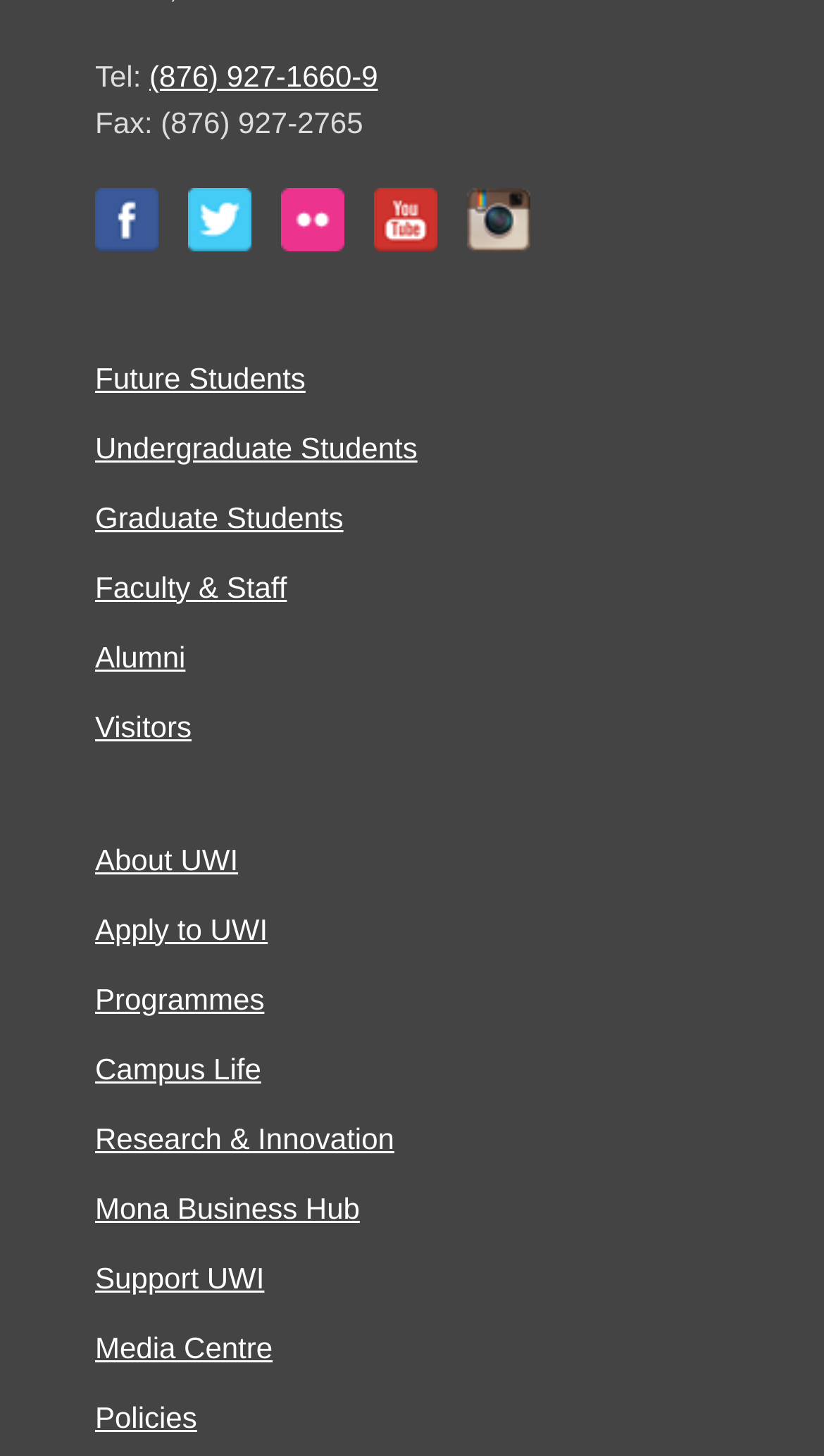How many social media links are available?
By examining the image, provide a one-word or phrase answer.

5